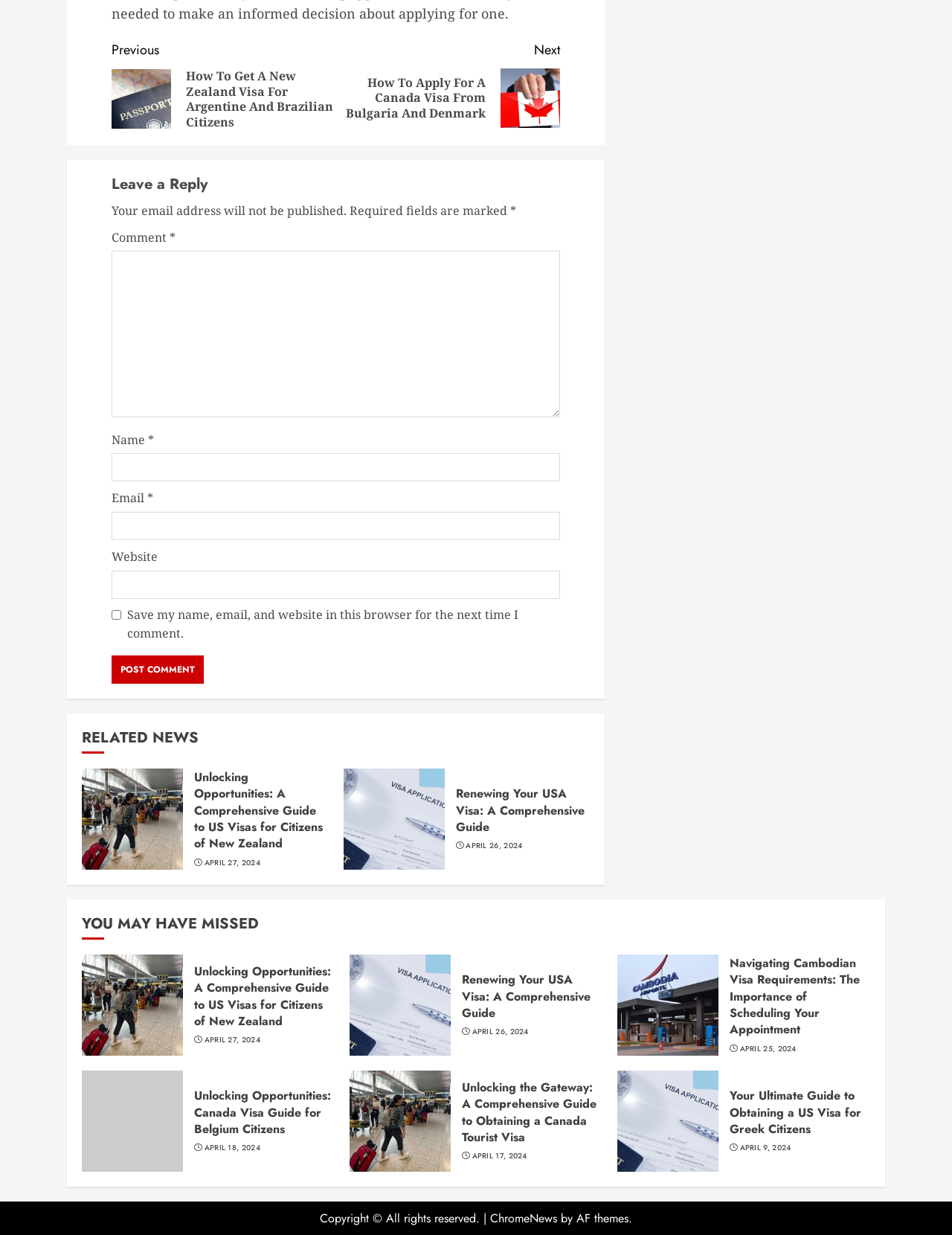What is the title of the first related news article?
Based on the image, give a concise answer in the form of a single word or short phrase.

Unlocking Opportunities: A Comprehensive Guide to US Visas for Citizens of New Zealand